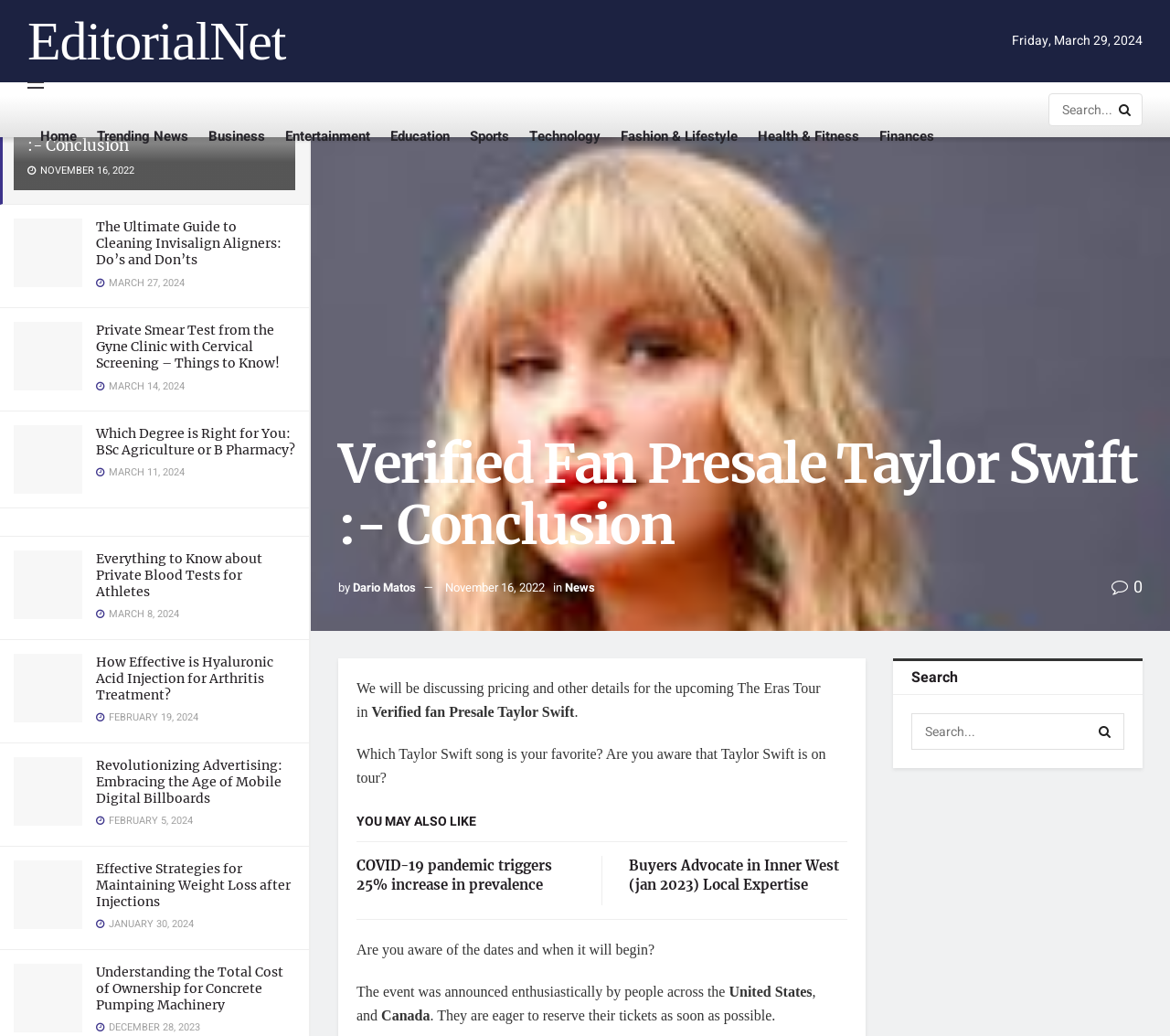Pinpoint the bounding box coordinates of the area that should be clicked to complete the following instruction: "Read the article about Verified Fan Presale Taylor Swift". The coordinates must be given as four float numbers between 0 and 1, i.e., [left, top, right, bottom].

[0.023, 0.11, 0.241, 0.151]